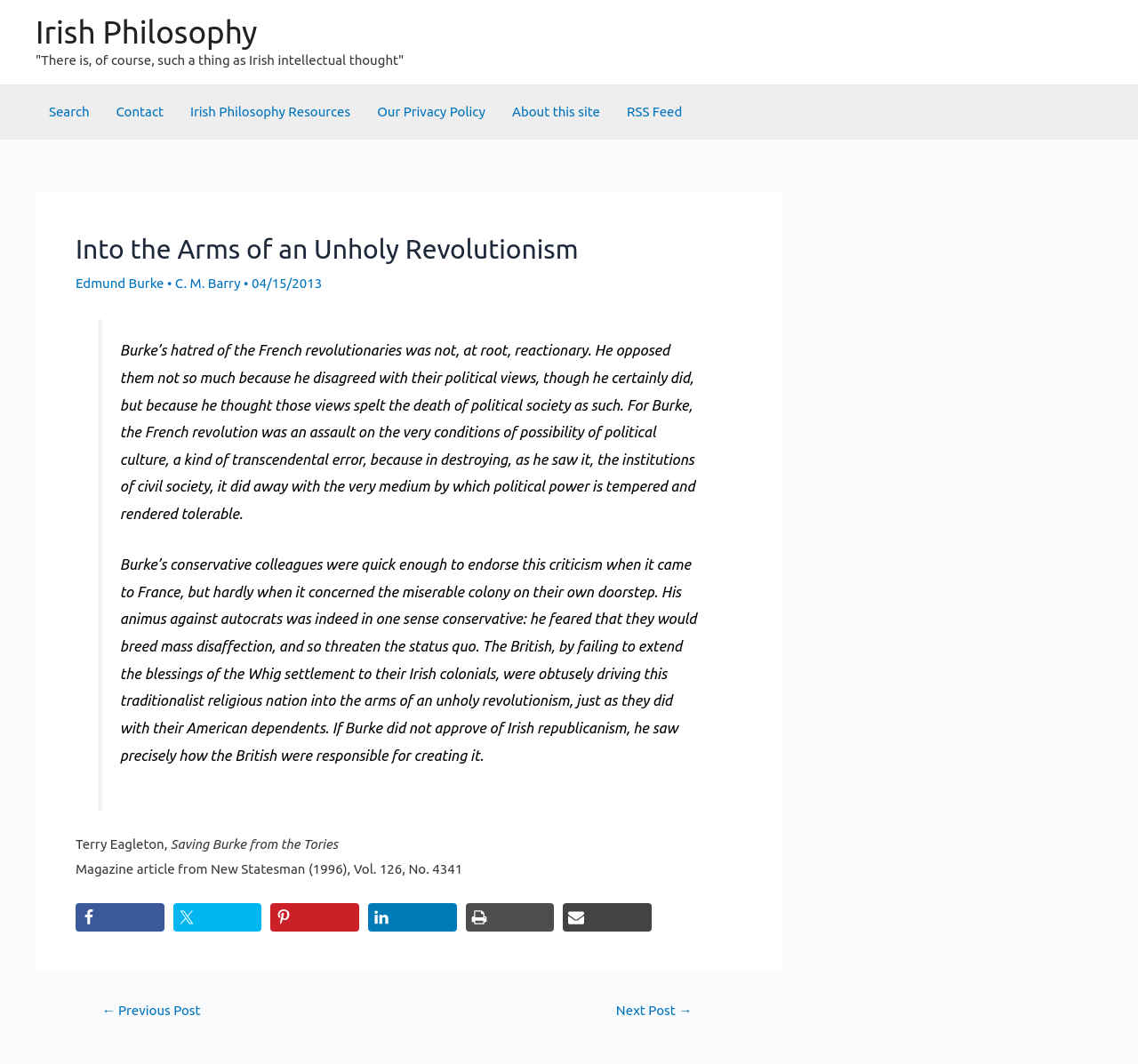Identify and extract the main heading from the webpage.

Into the Arms of an Unholy Revolutionism